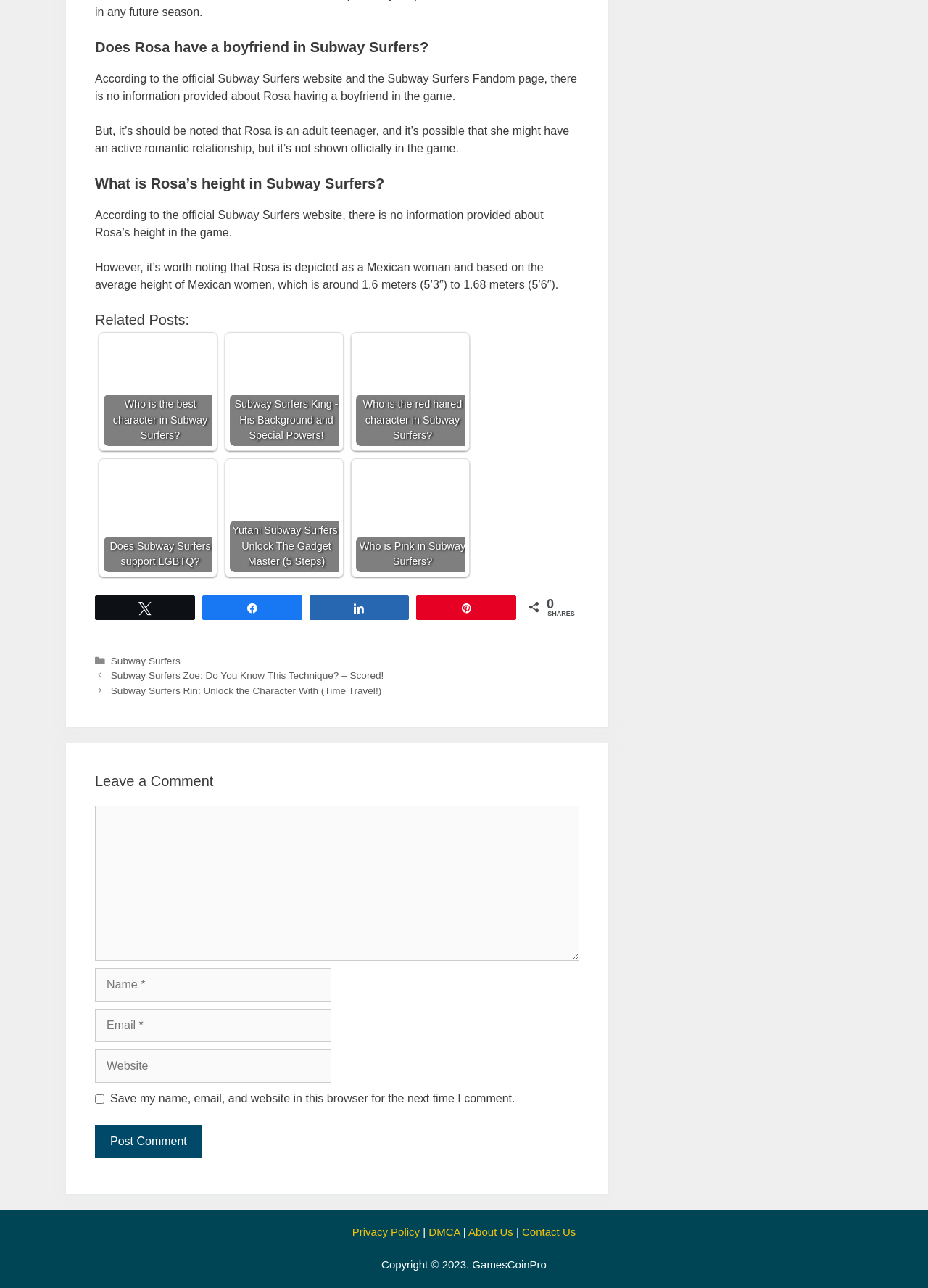Does Rosa have a boyfriend in Subway Surfers?
Using the image as a reference, give an elaborate response to the question.

According to the official Subway Surfers website and the Subway Surfers Fandom page, there is no information provided about Rosa having a boyfriend in the game.